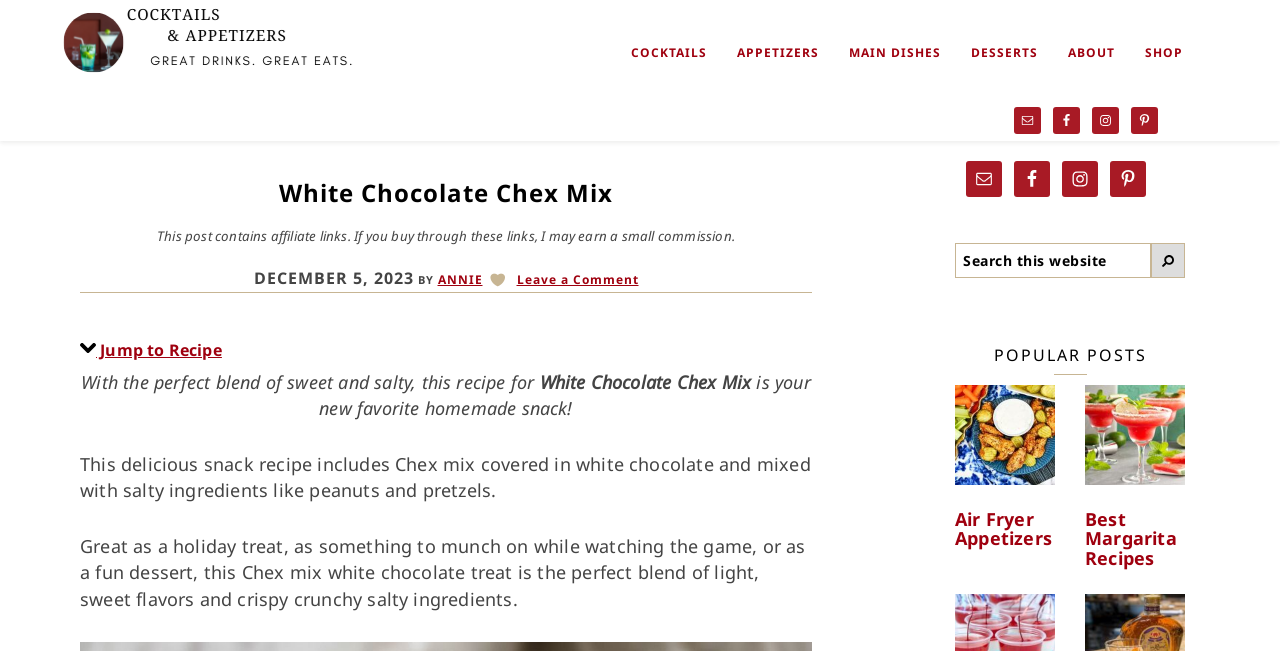Find and indicate the bounding box coordinates of the region you should select to follow the given instruction: "Search this website".

[0.746, 0.373, 0.926, 0.427]